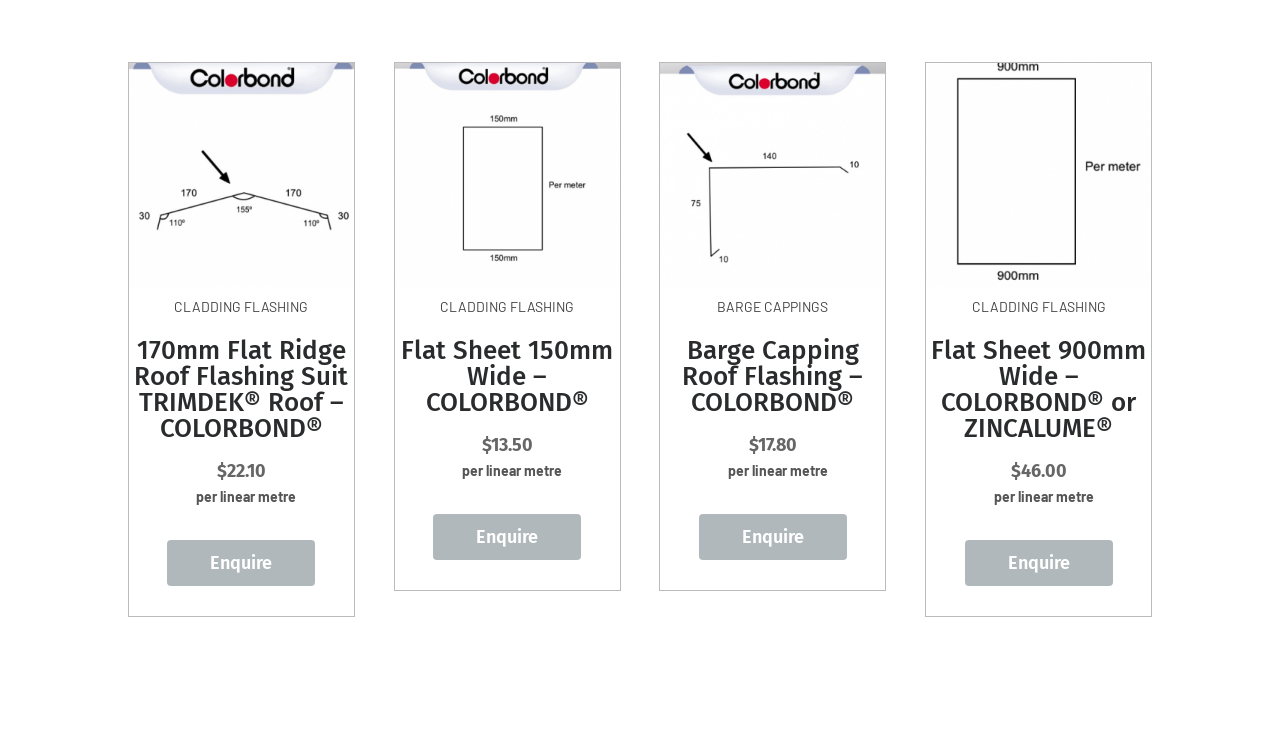Determine the bounding box coordinates for the clickable element to execute this instruction: "Get more information about the 'Flat Sheet 900mm Wide – COLORBOND® or ZINCALUME®' product". Provide the coordinates as four float numbers between 0 and 1, i.e., [left, top, right, bottom].

[0.724, 0.436, 0.899, 0.593]